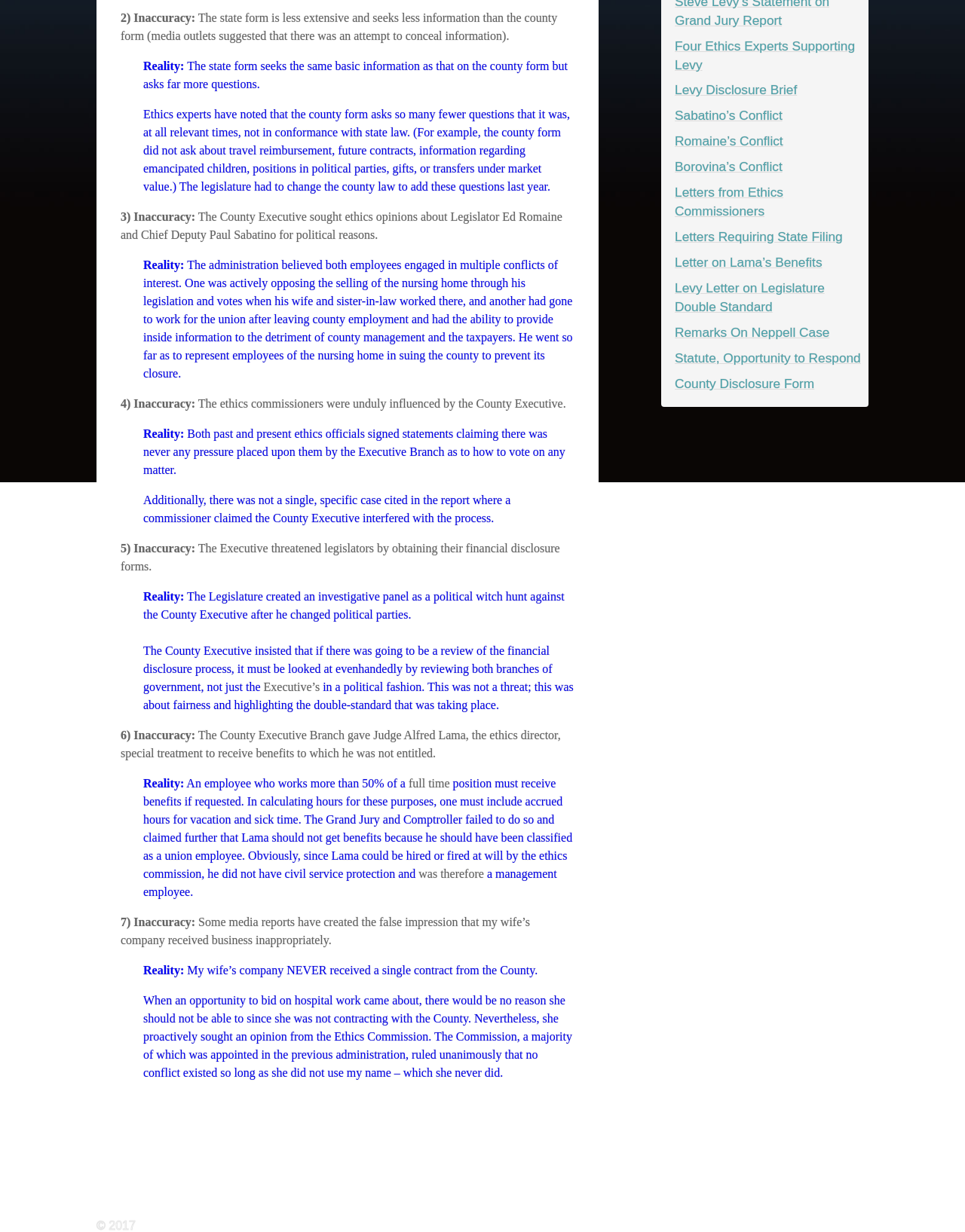Given the element description "CONTACT US" in the screenshot, predict the bounding box coordinates of that UI element.

None